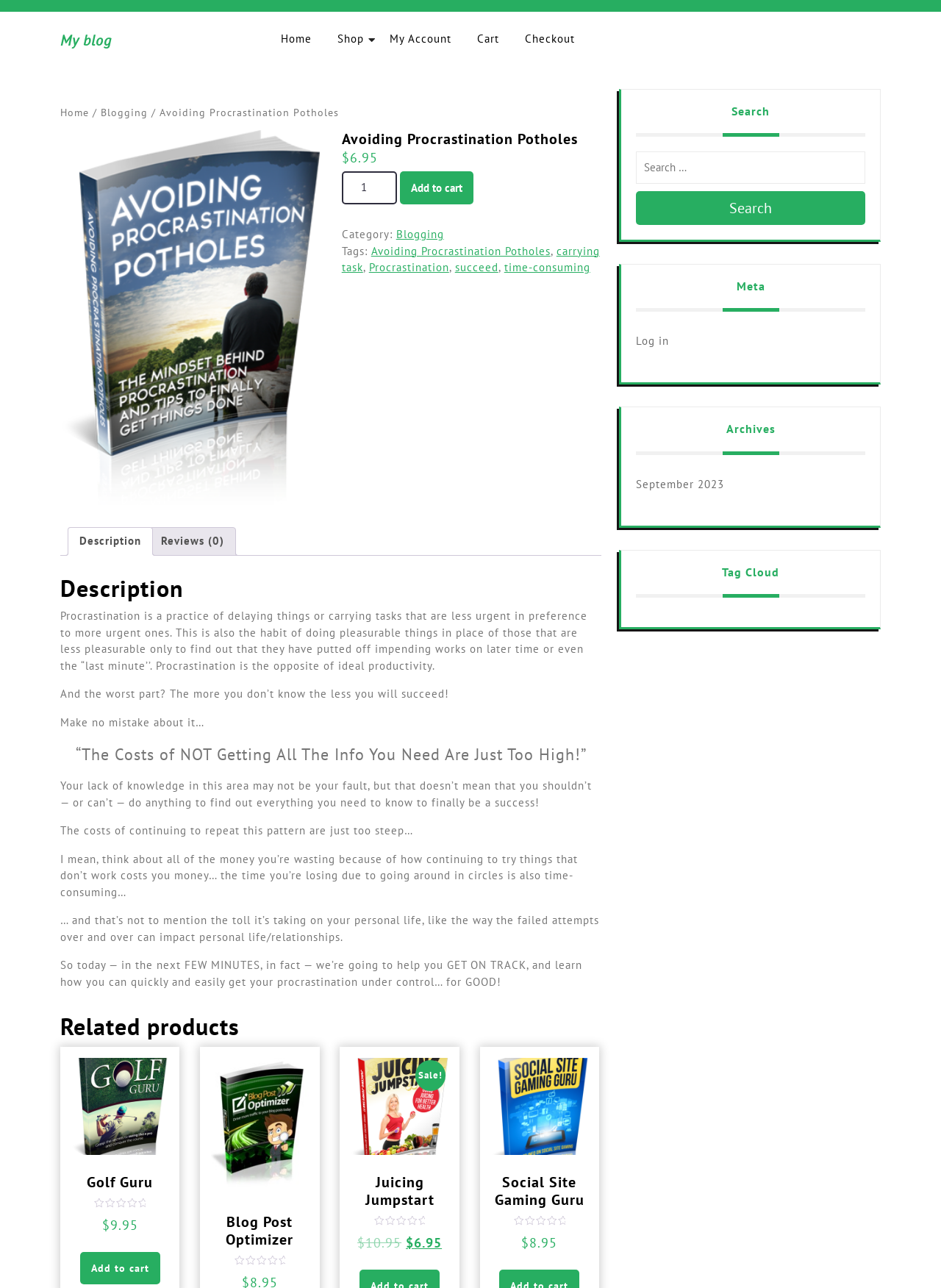Please respond to the question using a single word or phrase:
What is the price of the product?

$6.95